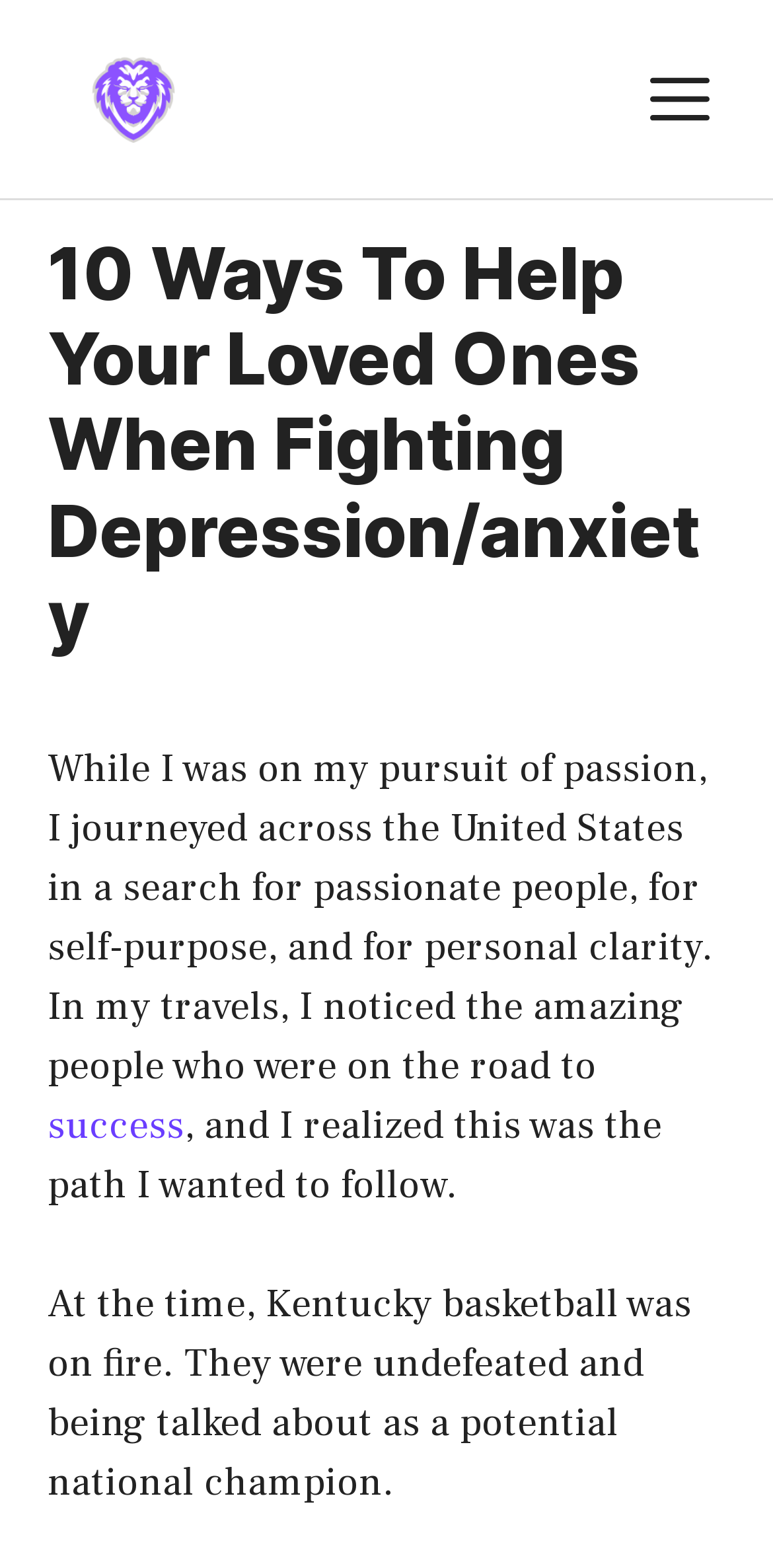Given the description "title="Snoop Lion"", provide the bounding box coordinates of the corresponding UI element.

[0.082, 0.045, 0.262, 0.078]